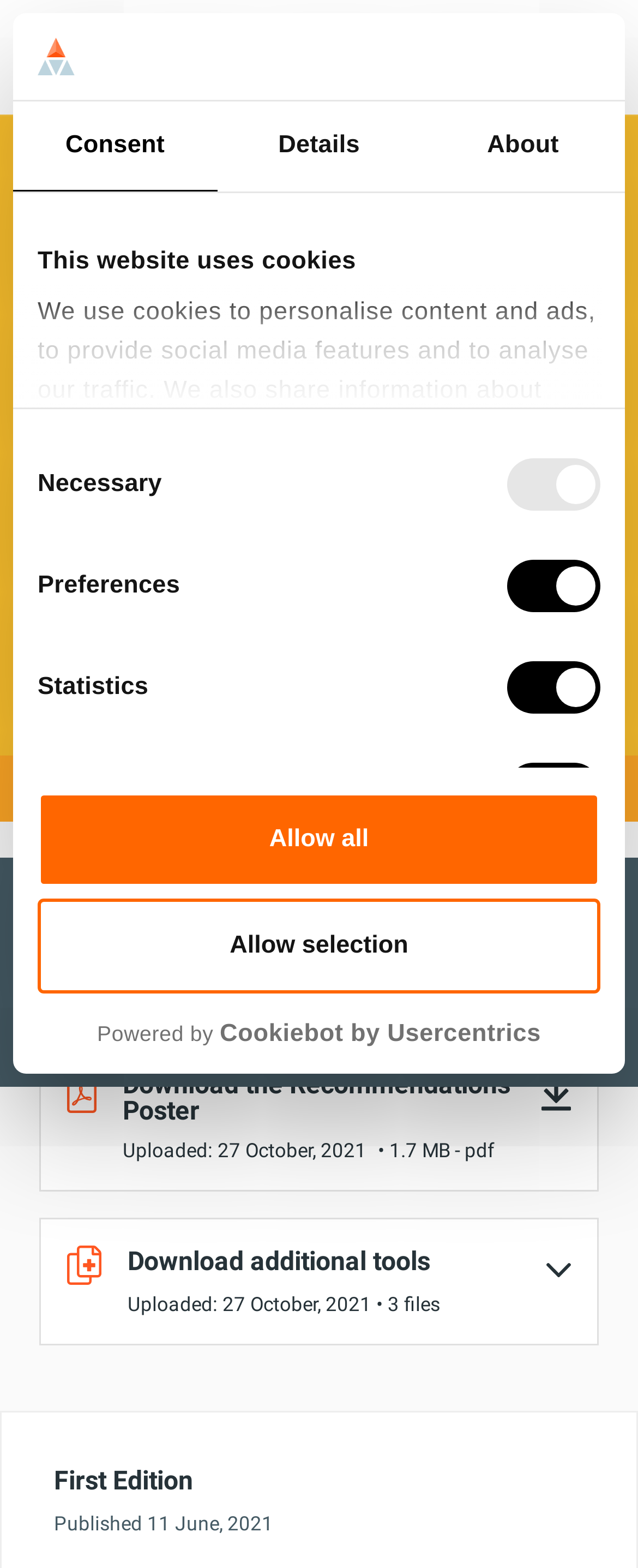Locate the coordinates of the bounding box for the clickable region that fulfills this instruction: "Download the Guidance Report".

[0.064, 0.567, 0.936, 0.646]